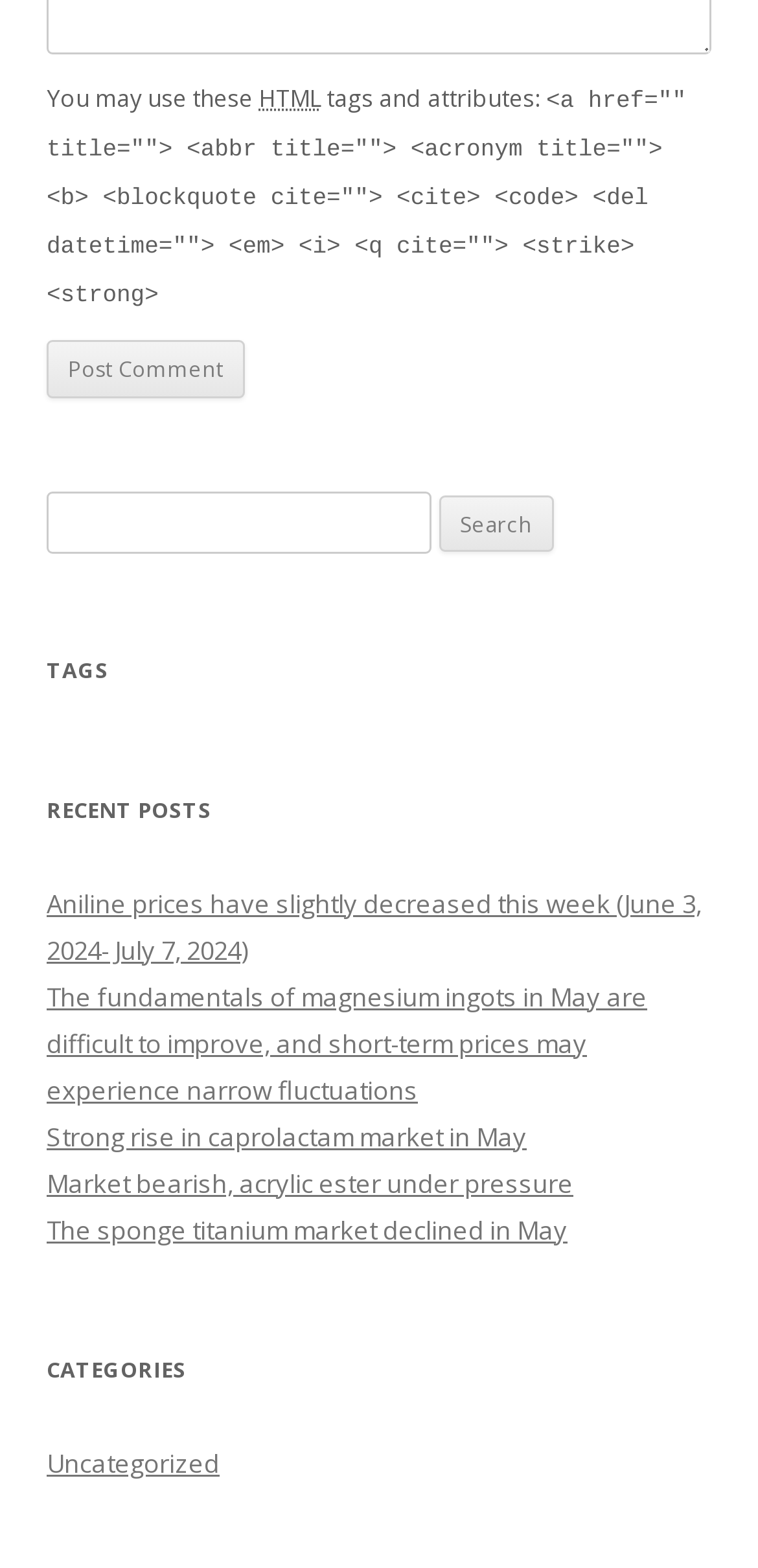Refer to the image and offer a detailed explanation in response to the question: What is the category of the link 'Uncategorized'?

The link 'Uncategorized' is listed under the 'CATEGORIES' section, suggesting that it is a category for articles or posts that do not fit into other categories. The name 'Uncategorized' implies that these articles or posts do not have a specific category or topic.